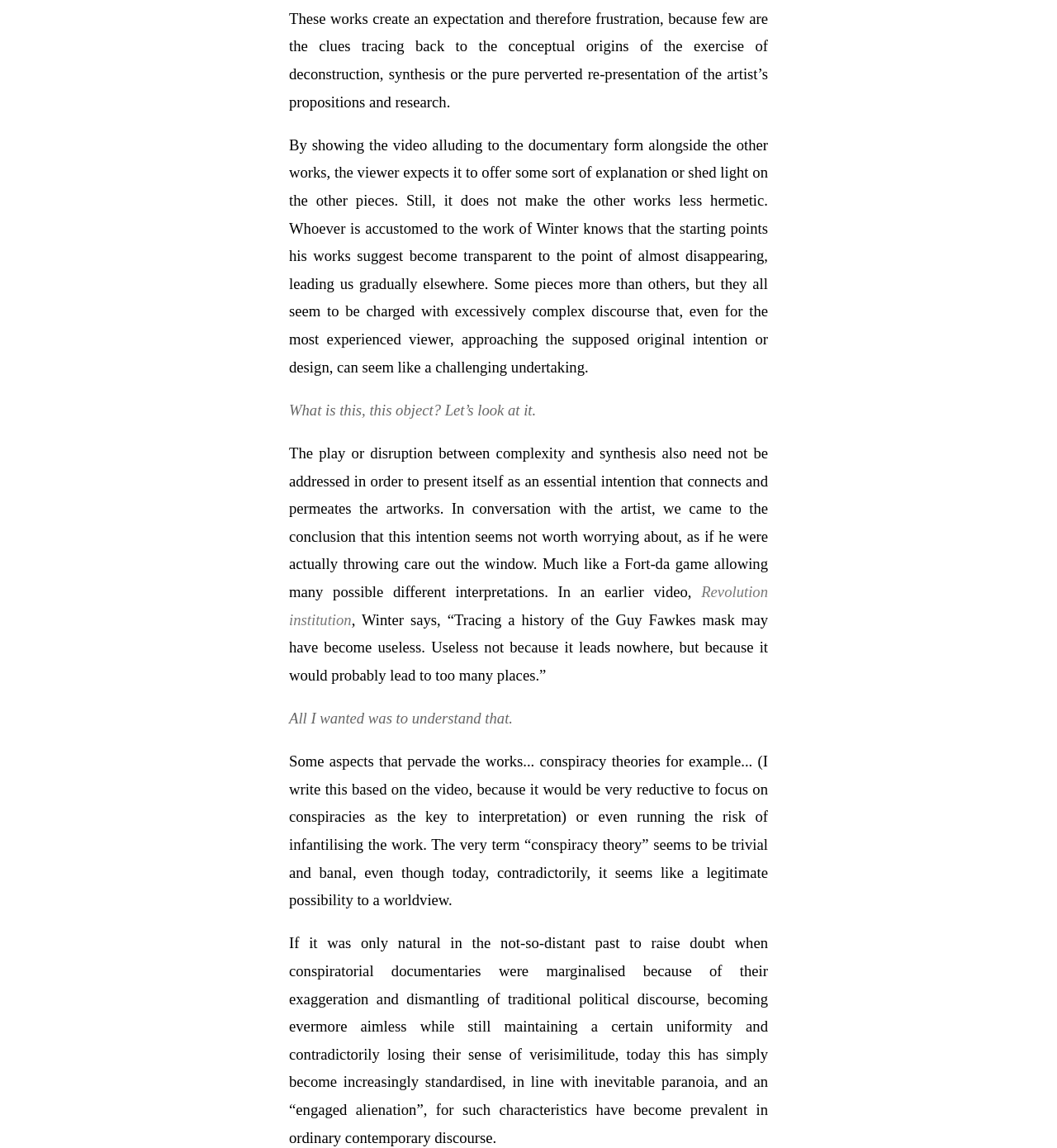Determine the bounding box coordinates for the UI element described. Format the coordinates as (top-left x, top-left y, bottom-right x, bottom-right y) and ensure all values are between 0 and 1. Element description: Revolution institution

[0.273, 0.508, 0.727, 0.547]